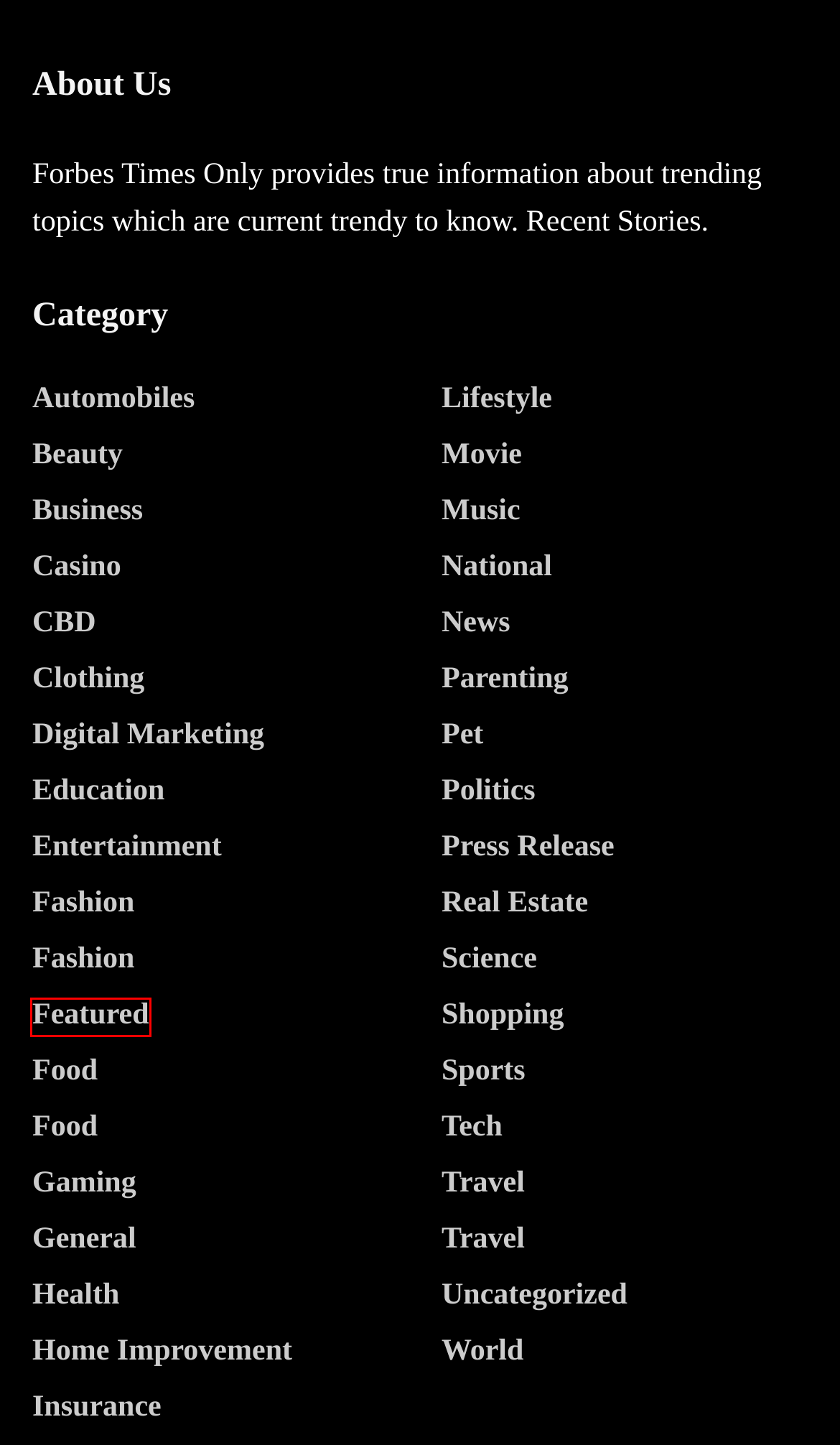You are provided with a screenshot of a webpage containing a red rectangle bounding box. Identify the webpage description that best matches the new webpage after the element in the bounding box is clicked. Here are the potential descriptions:
A. World Archives - Forbes Times Only
B. Insurance Archives - Forbes Times Only
C. Featured Archives - Forbes Times Only
D. Pet Archives - Forbes Times Only
E. Education Archives - Forbes Times Only
F. Shopping Archives - Forbes Times Only
G. Business Archives - Forbes Times Only
H. Music Archives - Forbes Times Only

C